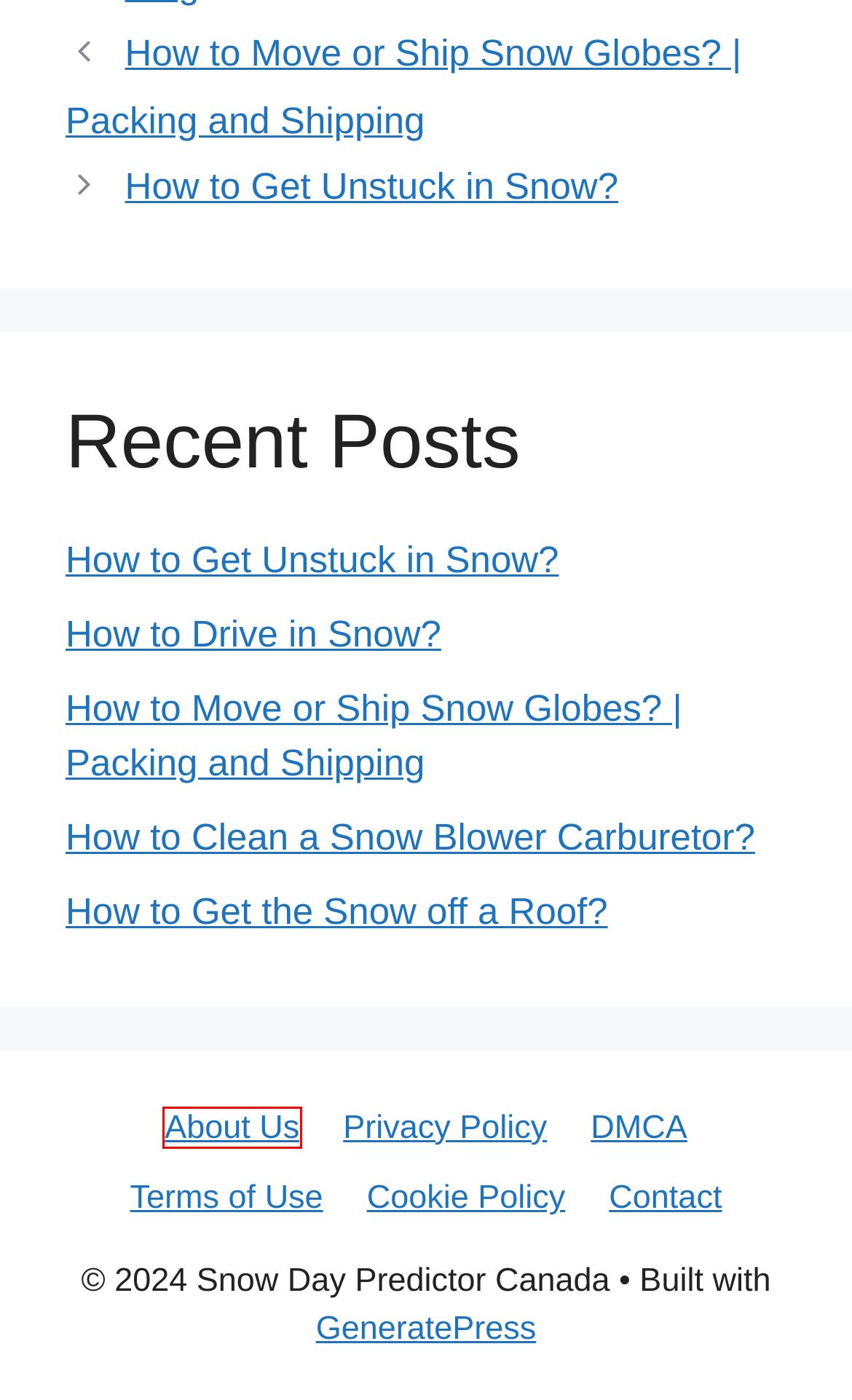Examine the screenshot of the webpage, noting the red bounding box around a UI element. Pick the webpage description that best matches the new page after the element in the red bounding box is clicked. Here are the candidates:
A. Digital Millennium Copyright Act Notice - Snow Day Predictor Canada
B. About Us - Snow Day Predictor Canada
C. Terms of Use - Snow Day Predictor Canada
D. Contact - Snow Day Predictor Canada
E. How to Get Unstuck in Snow? - Snow Day Predictor Canada
F. Cookie Policy - Snow Day Predictor Canada
G. How to Clean a Snow Blower Carburetor?
H. How to Move or Ship Snow Globes? | Packing and Shipping

B